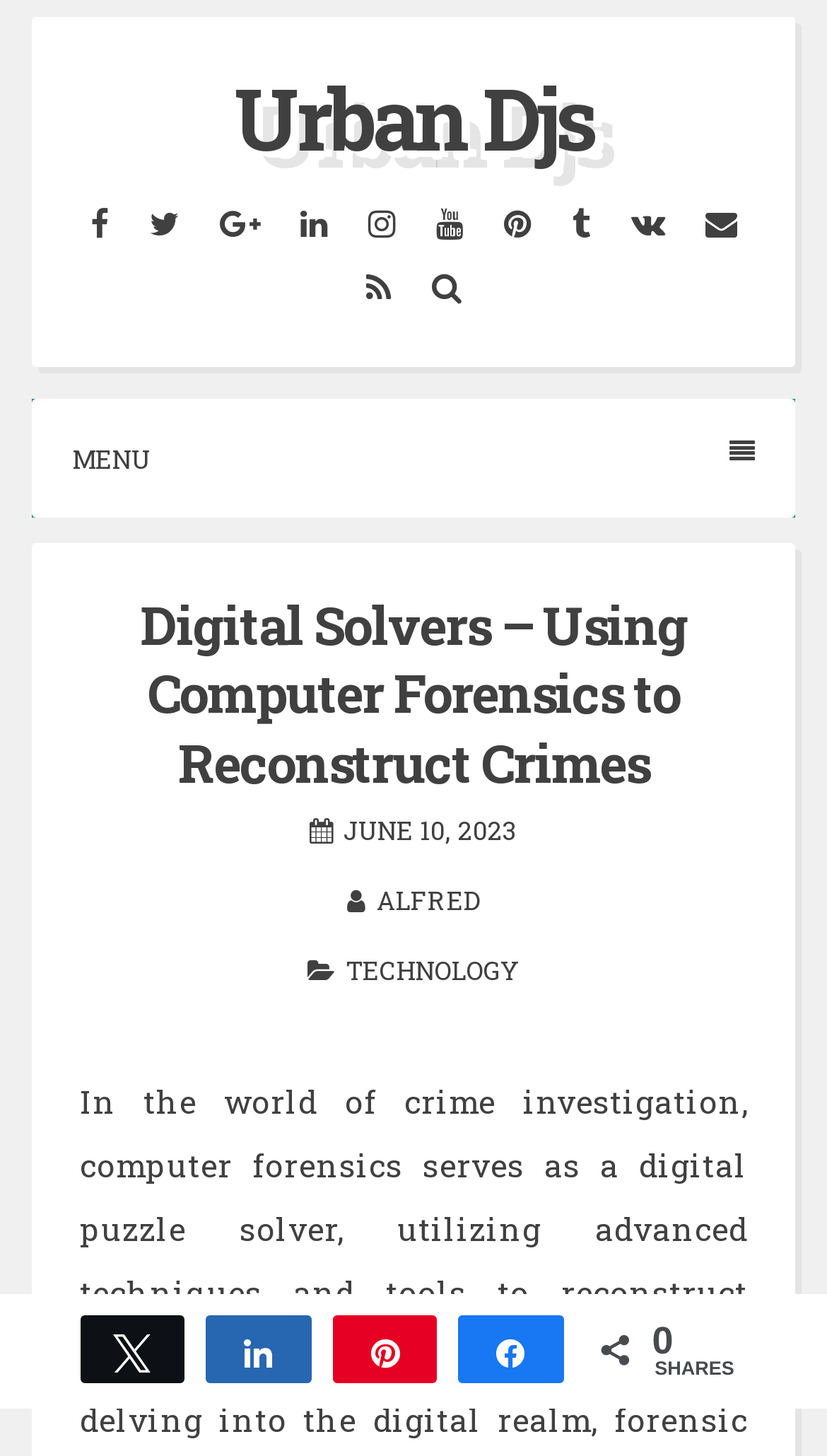Examine the image carefully and respond to the question with a detailed answer: 
What is the name of the website?

I found the name of the website by looking at the link element that displays the website's name. The link element shows 'Urban Djs' as the website's name.